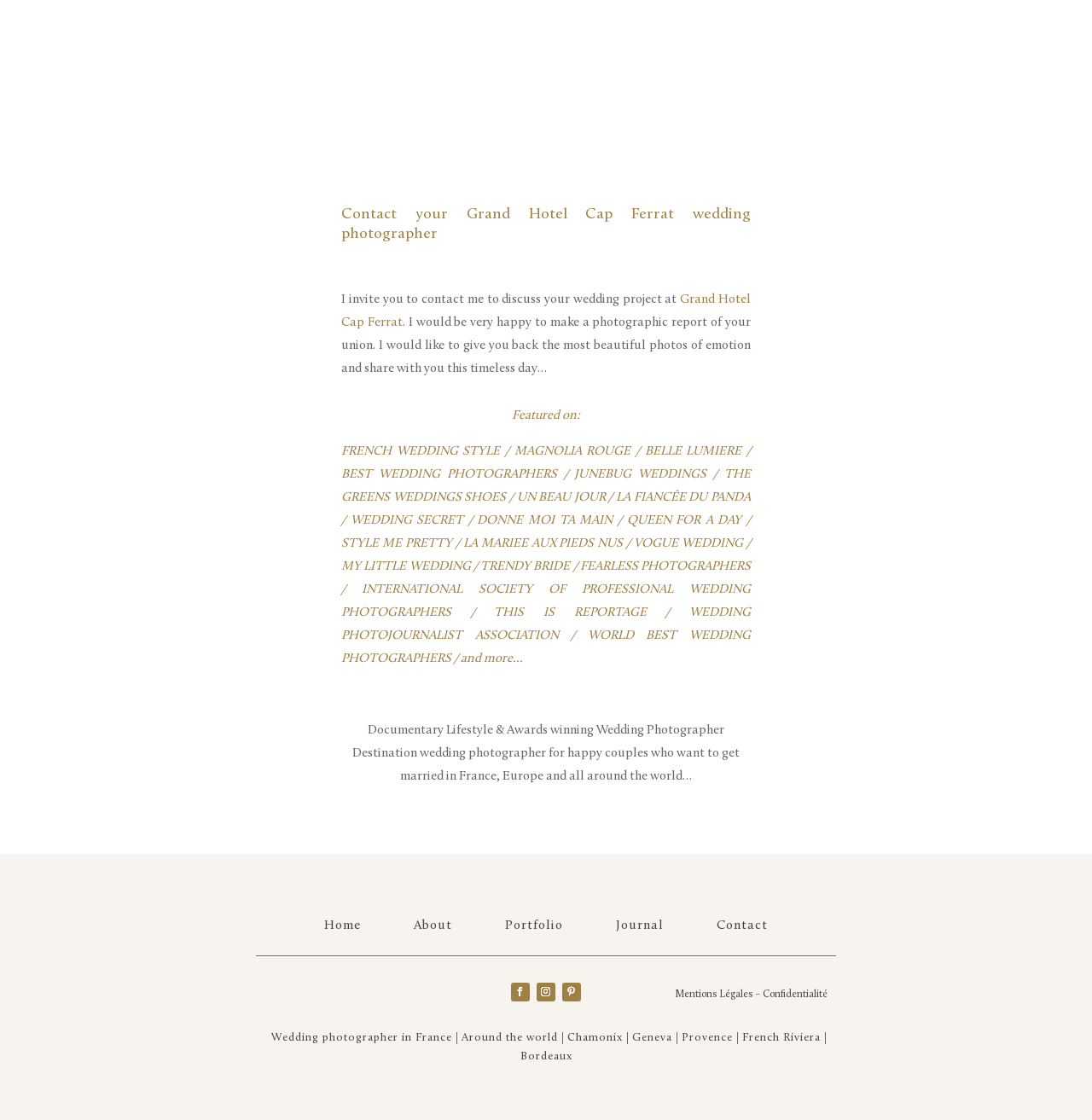Please determine the bounding box coordinates of the element to click in order to execute the following instruction: "Contact the Grand Hotel Cap Ferrat wedding photographer". The coordinates should be four float numbers between 0 and 1, specified as [left, top, right, bottom].

[0.312, 0.262, 0.688, 0.294]